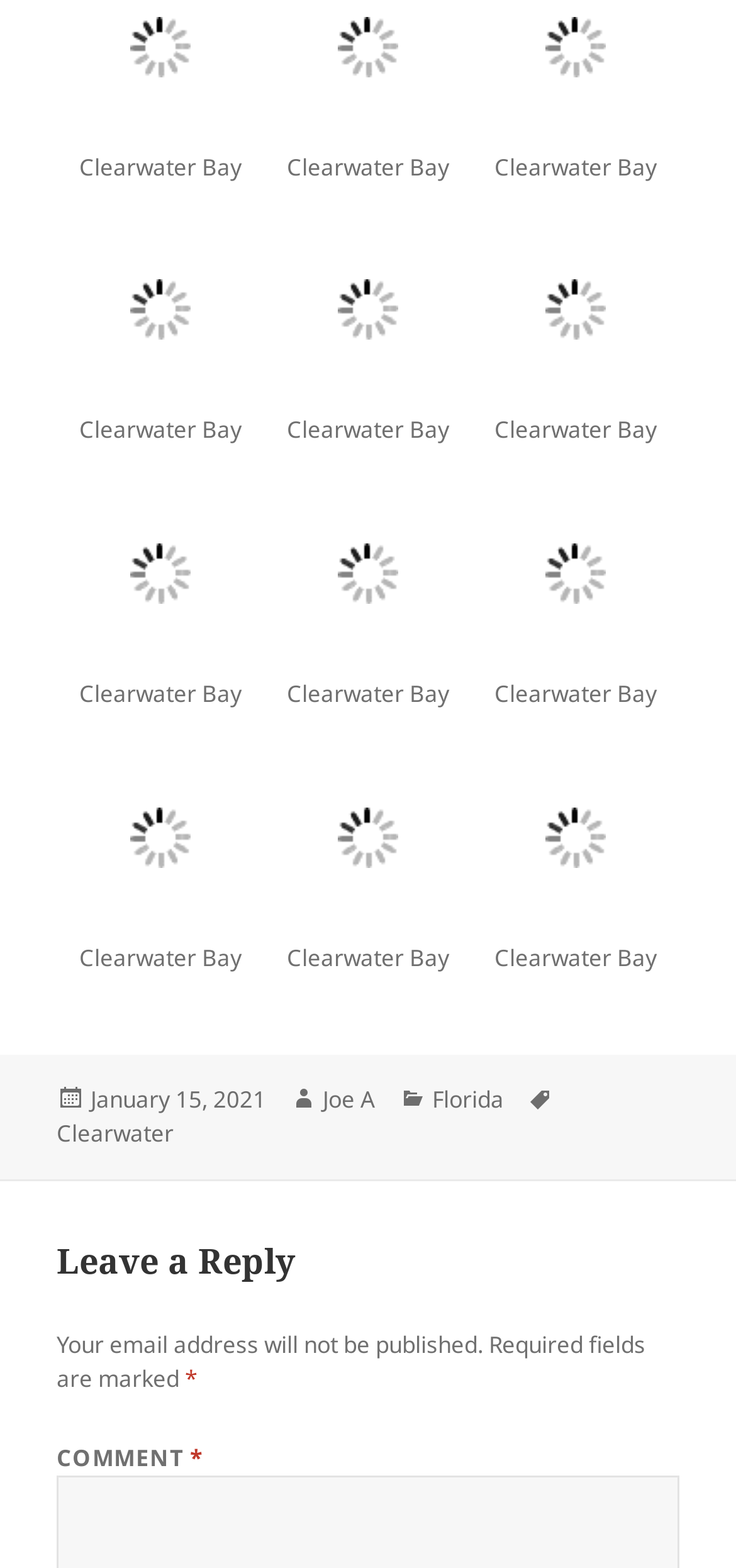Please use the details from the image to answer the following question comprehensively:
Who is the author of the post?

In the footer section of the webpage, I found a link with the text 'Joe A' next to the label 'Author'. This suggests that Joe A is the author of the post.